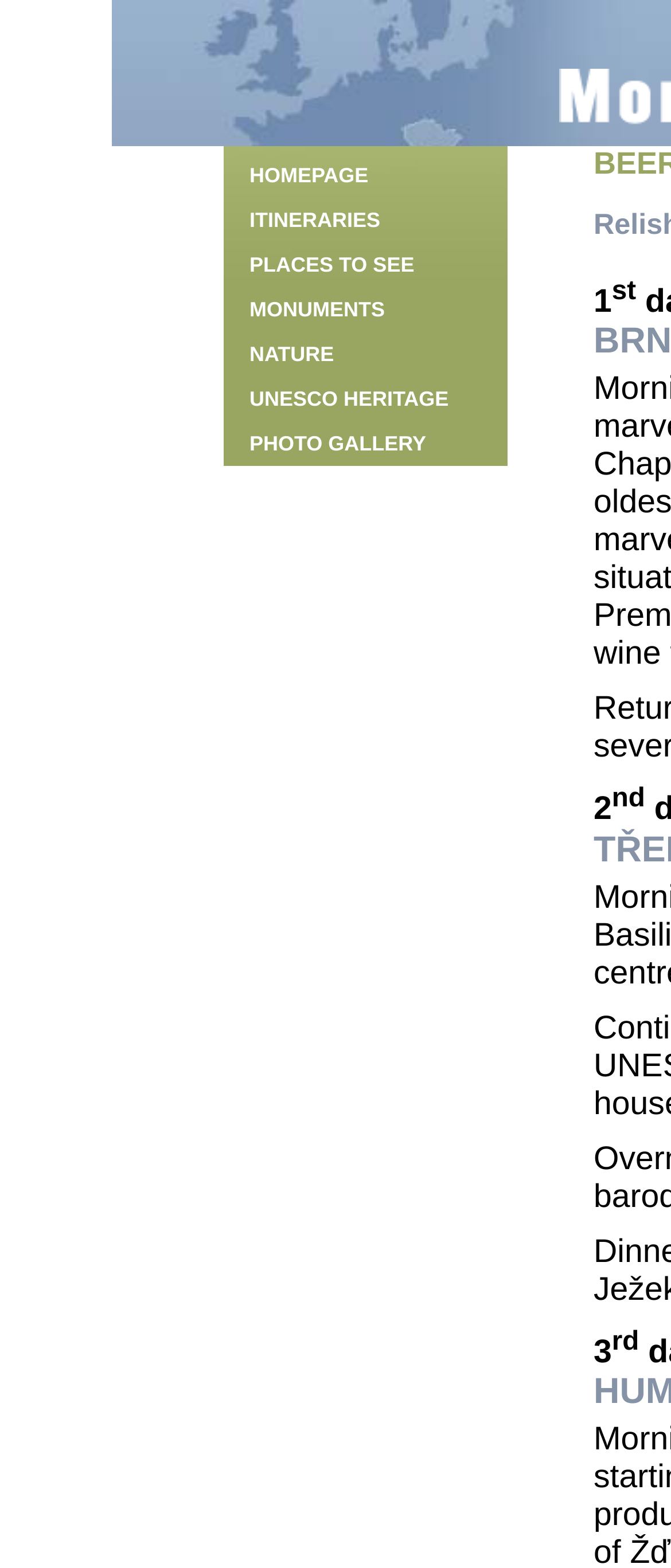Please provide the bounding box coordinate of the region that matches the element description: homepage. Coordinates should be in the format (top-left x, top-left y, bottom-right x, bottom-right y) and all values should be between 0 and 1.

[0.333, 0.098, 0.756, 0.126]